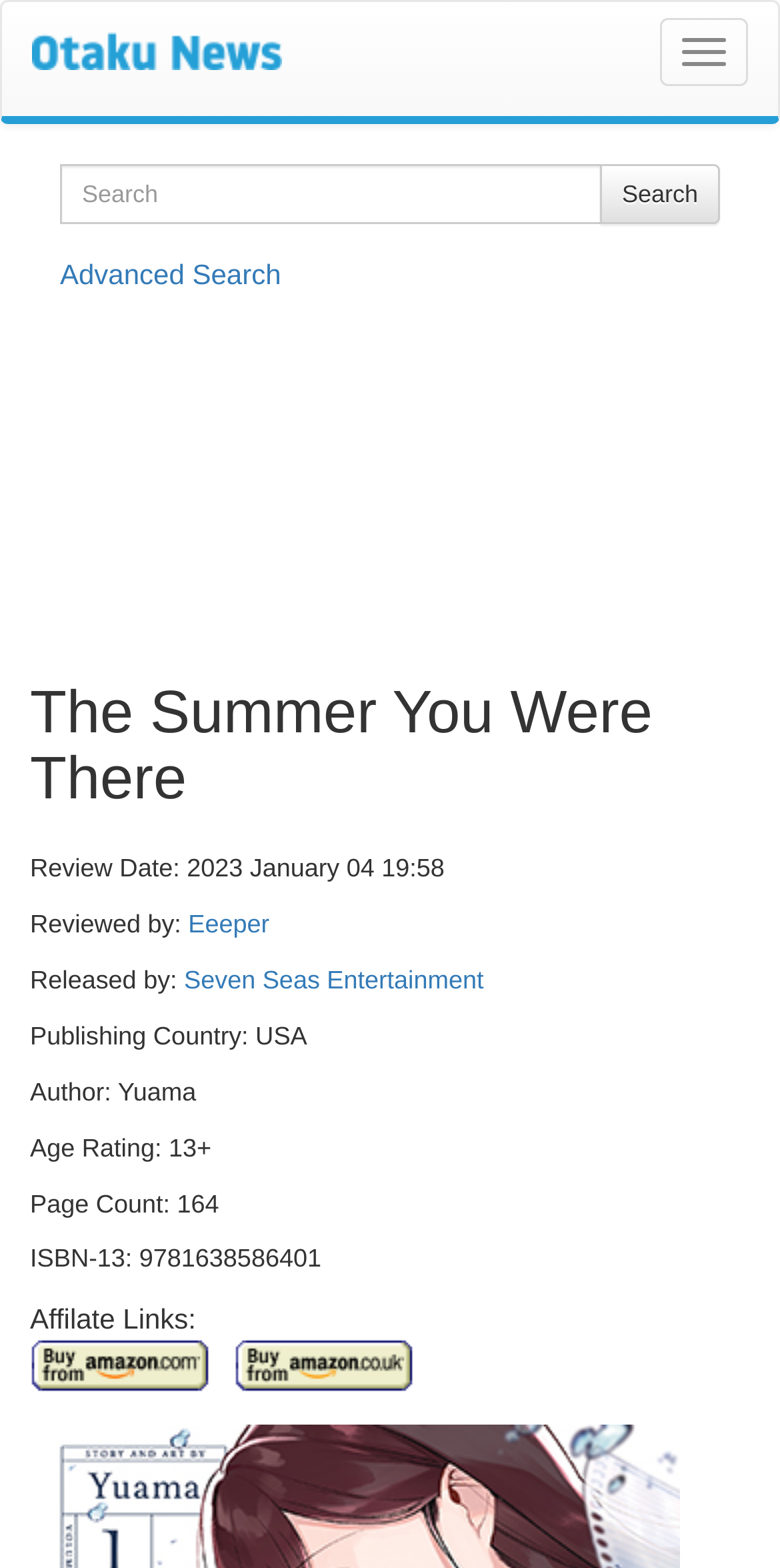What is the name of the manga being reviewed?
Observe the image and answer the question with a one-word or short phrase response.

The Summer You Were There